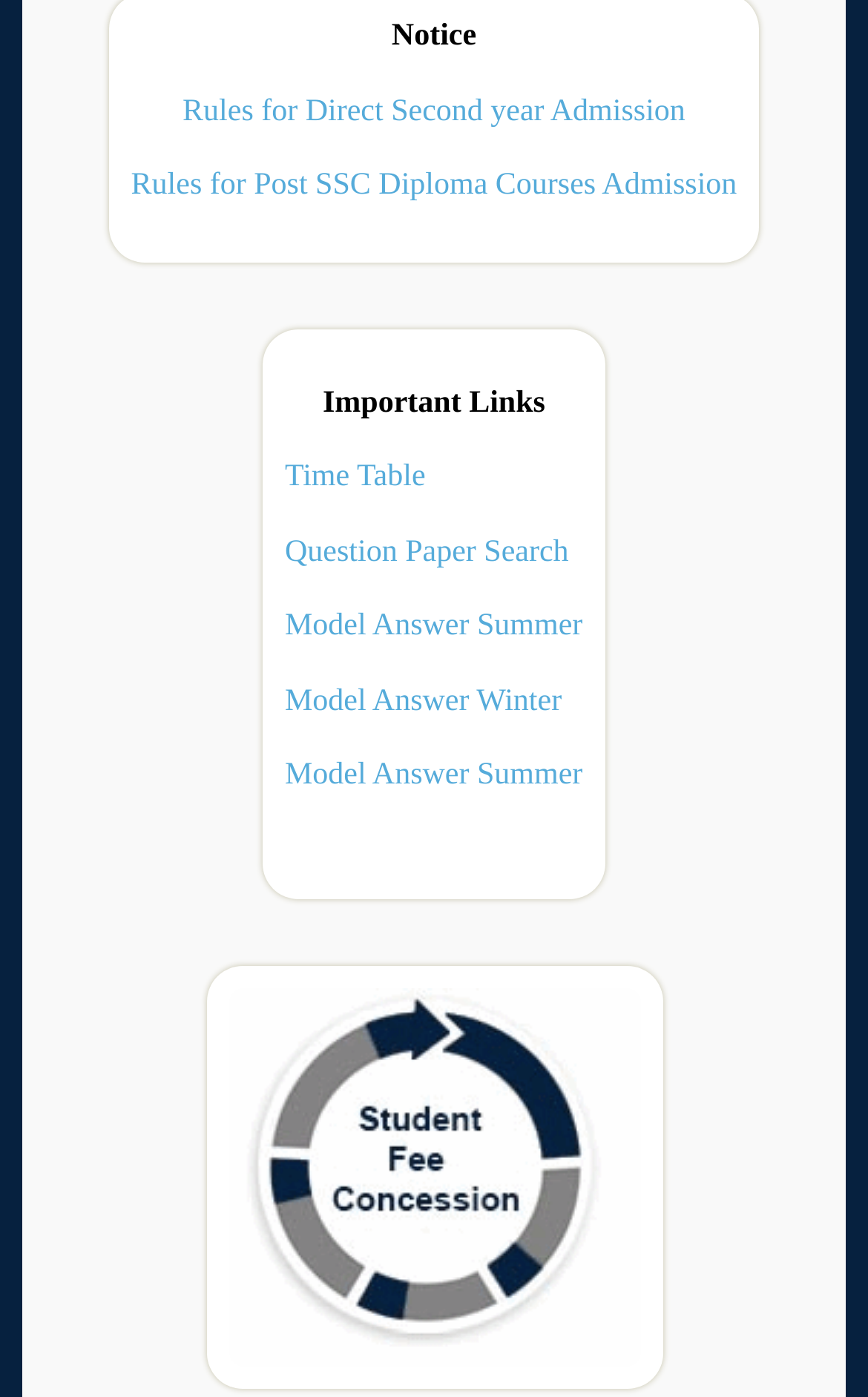Using the webpage screenshot and the element description Time Table, determine the bounding box coordinates. Specify the coordinates in the format (top-left x, top-left y, bottom-right x, bottom-right y) with values ranging from 0 to 1.

[0.328, 0.331, 0.491, 0.354]